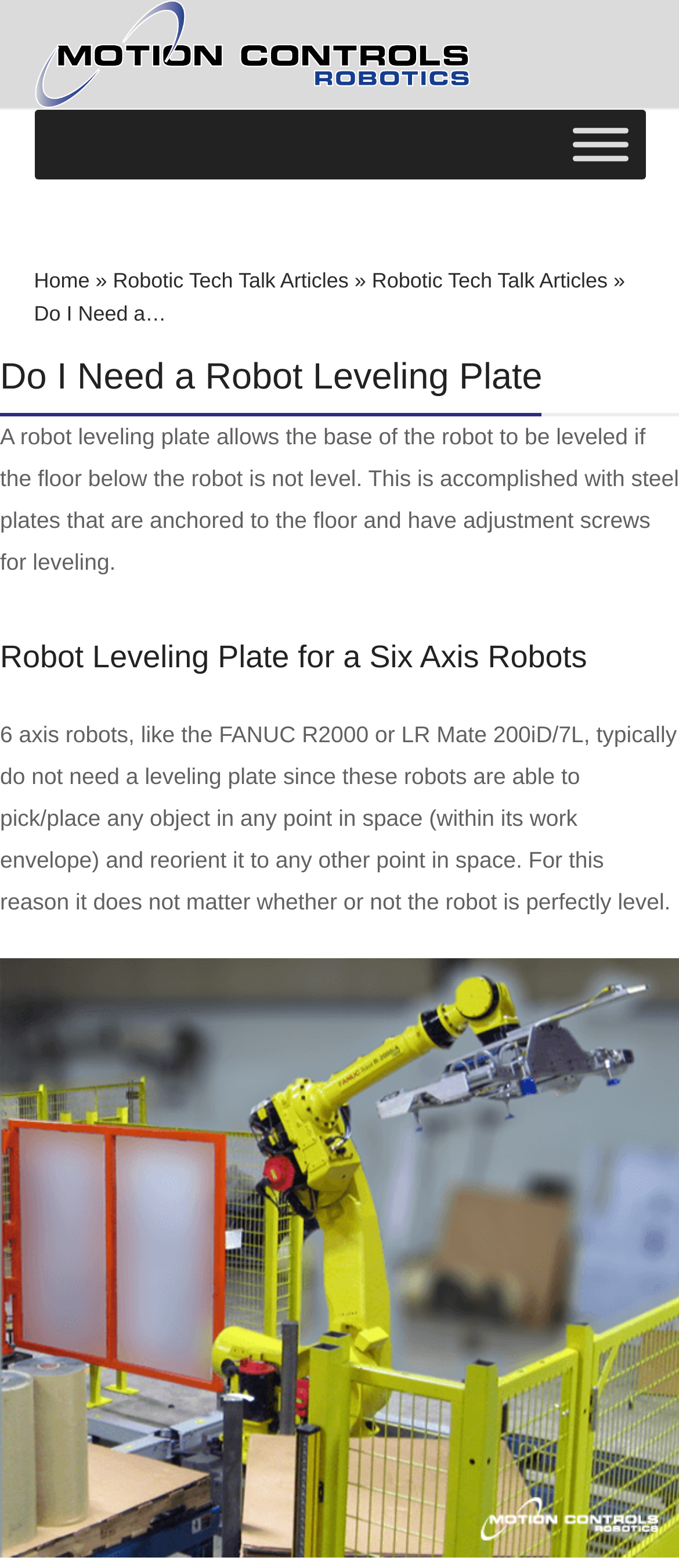Do 6 axis robots need a leveling plate?
Please craft a detailed and exhaustive response to the question.

The webpage states that 6 axis robots, like the FANUC R2000 or LR Mate 200iD/7L, typically do not need a leveling plate since these robots are able to pick/place any object in any point in space (within its work envelope) and reorient it to any other point in space.